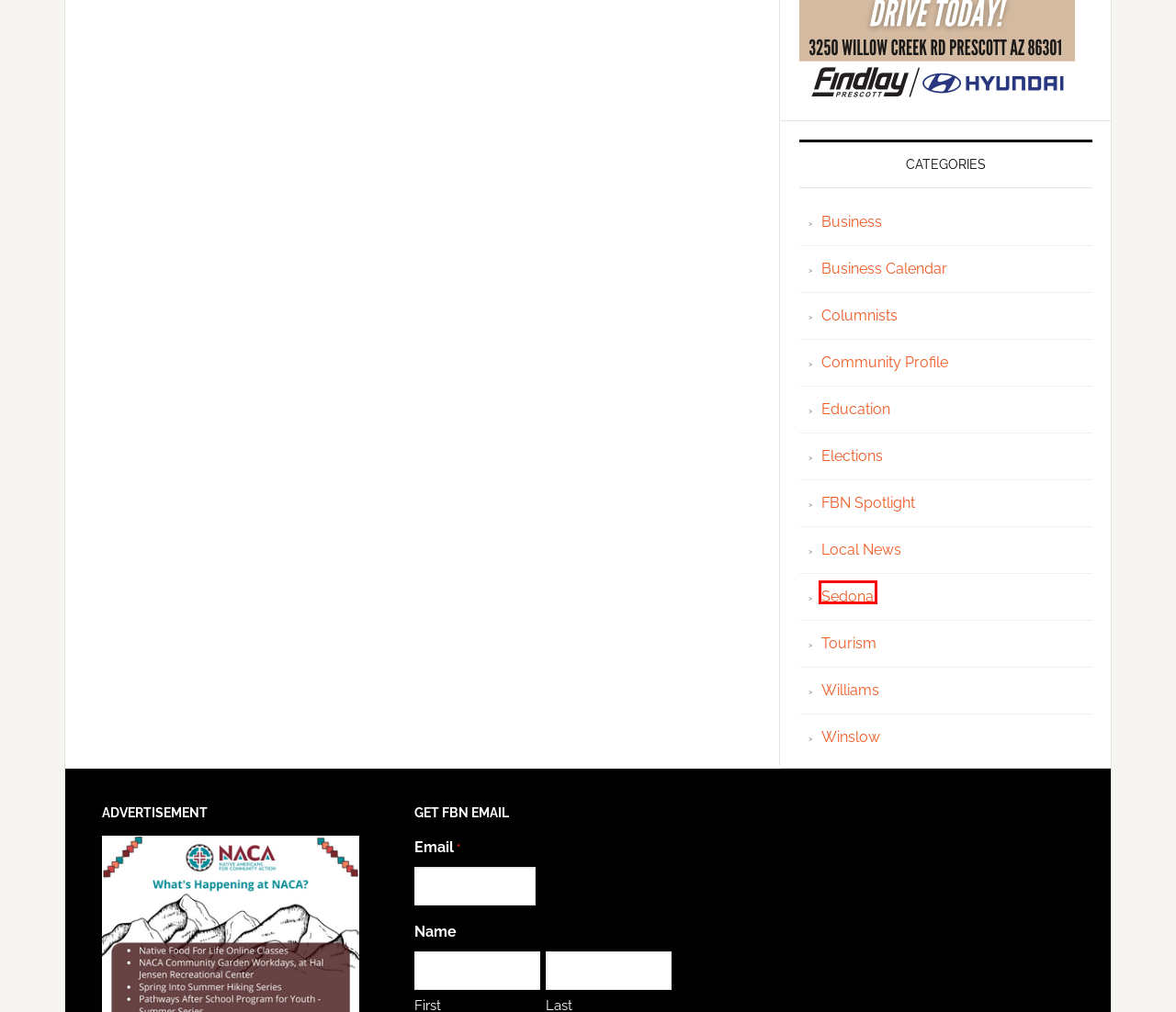You are given a webpage screenshot where a red bounding box highlights an element. Determine the most fitting webpage description for the new page that loads after clicking the element within the red bounding box. Here are the candidates:
A. Williams Archives - Flagstaff Business News
B. Business Archives - Flagstaff Business News
C. chamber mixer Archives - Flagstaff Business News
D. Winslow Archives - Flagstaff Business News
E. Sedona Archives - Flagstaff Business News
F. Elections Archives - Flagstaff Business News
G. Education Archives - Flagstaff Business News
H. techsuperadmin, Author at Flagstaff Business News

E